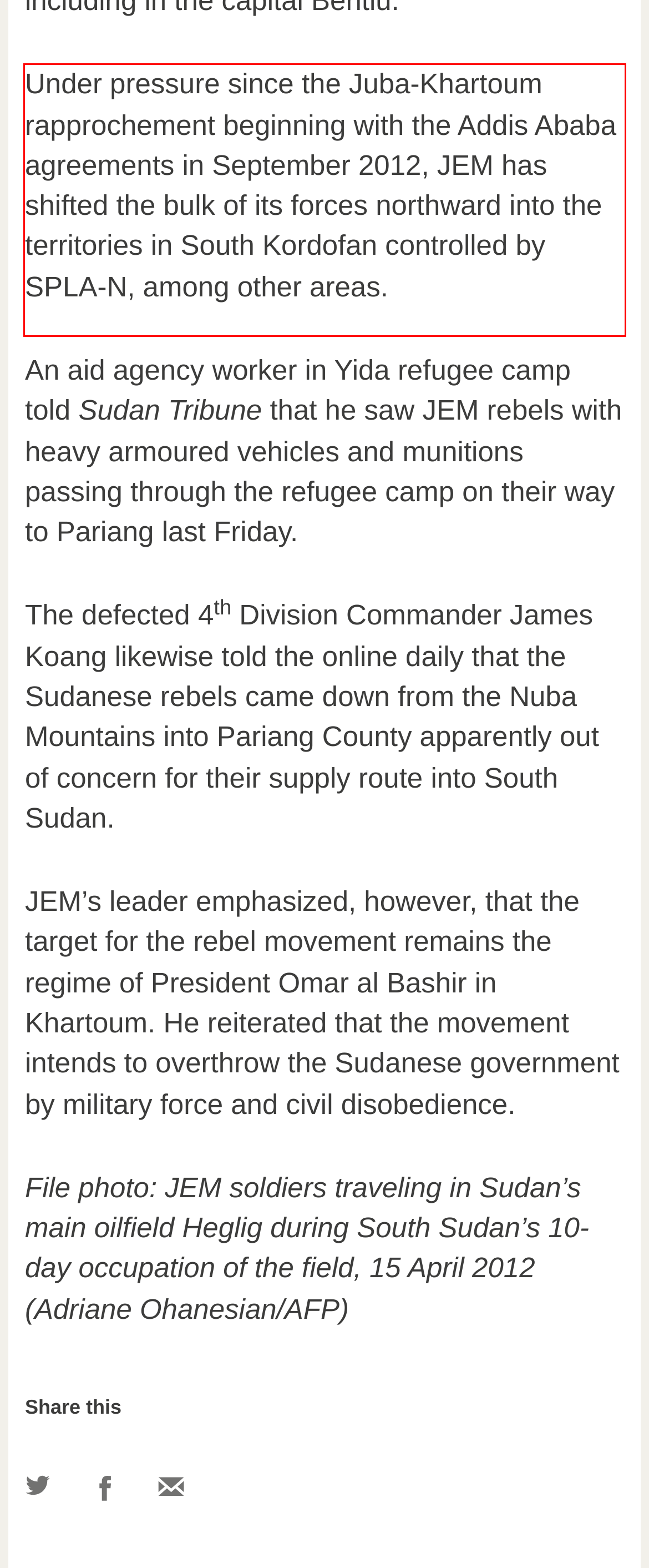You have a screenshot of a webpage where a UI element is enclosed in a red rectangle. Perform OCR to capture the text inside this red rectangle.

Under pressure since the Juba-Khartoum rapprochement beginning with the Addis Ababa agreements in September 2012, JEM has shifted the bulk of its forces northward into the territories in South Kordofan controlled by SPLA-N, among other areas.